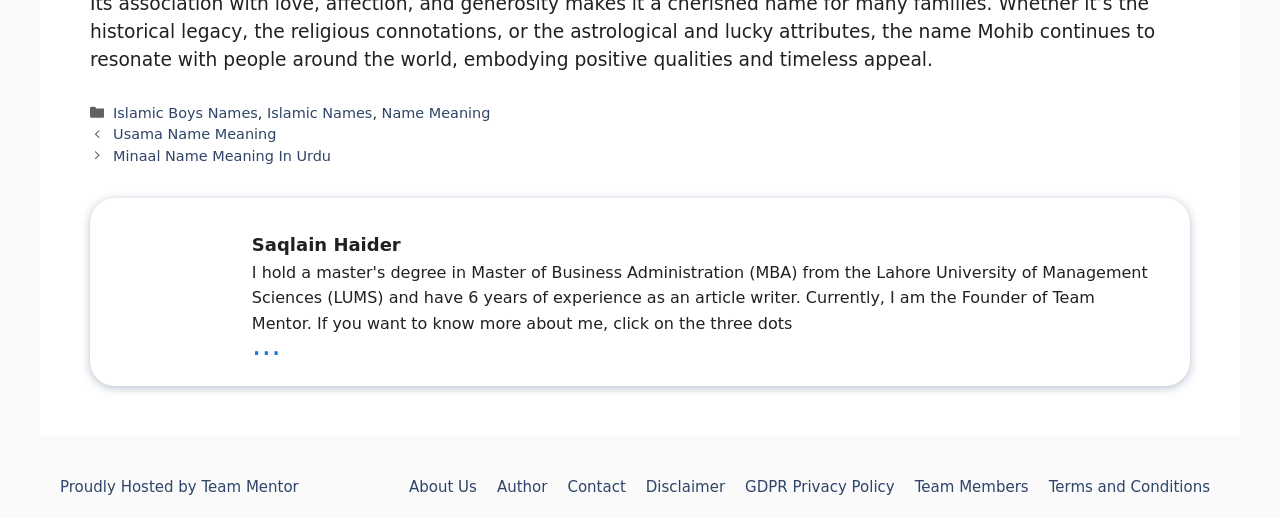Identify and provide the bounding box coordinates of the UI element described: "About Us". The coordinates should be formatted as [left, top, right, bottom], with each number being a float between 0 and 1.

[0.32, 0.922, 0.373, 0.957]